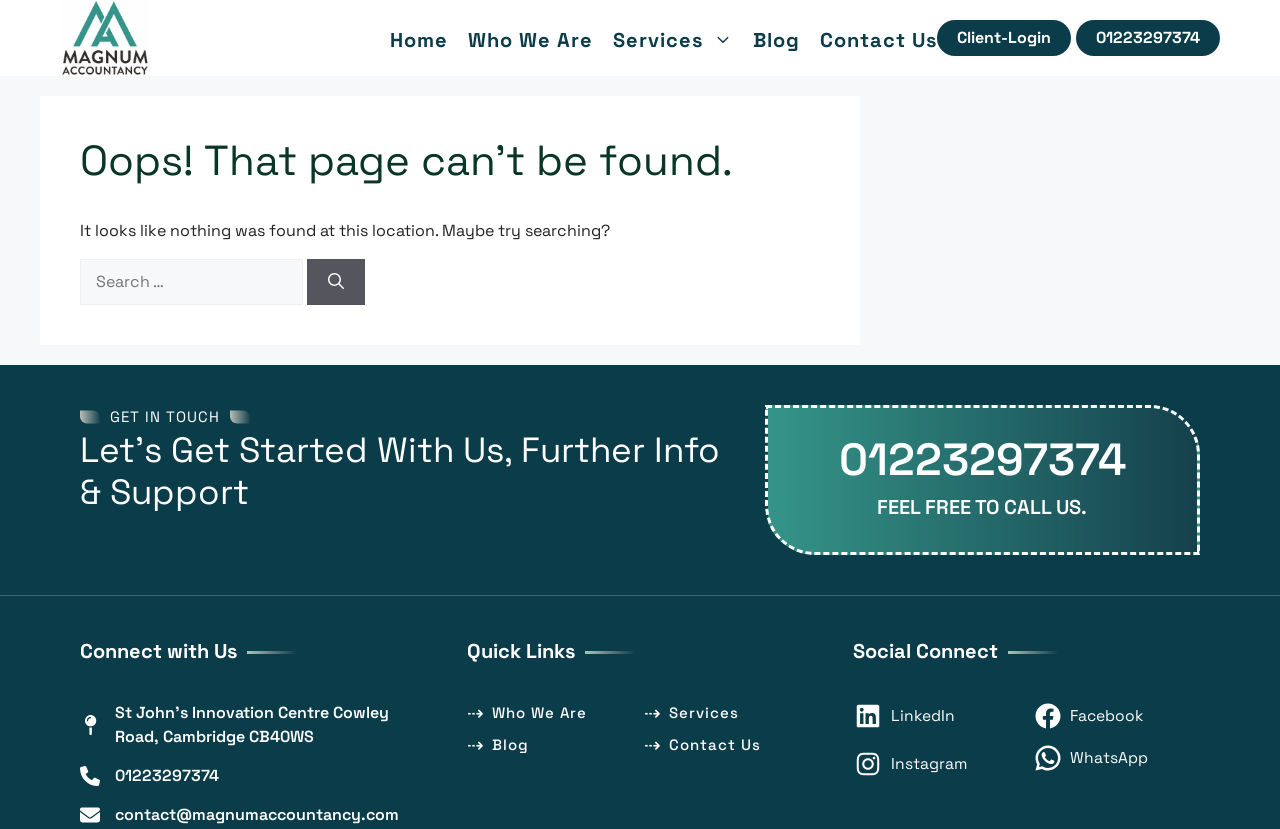Provide a brief response to the question below using one word or phrase:
What social media platforms are linked?

LinkedIn, Facebook, Instagram, WhatsApp